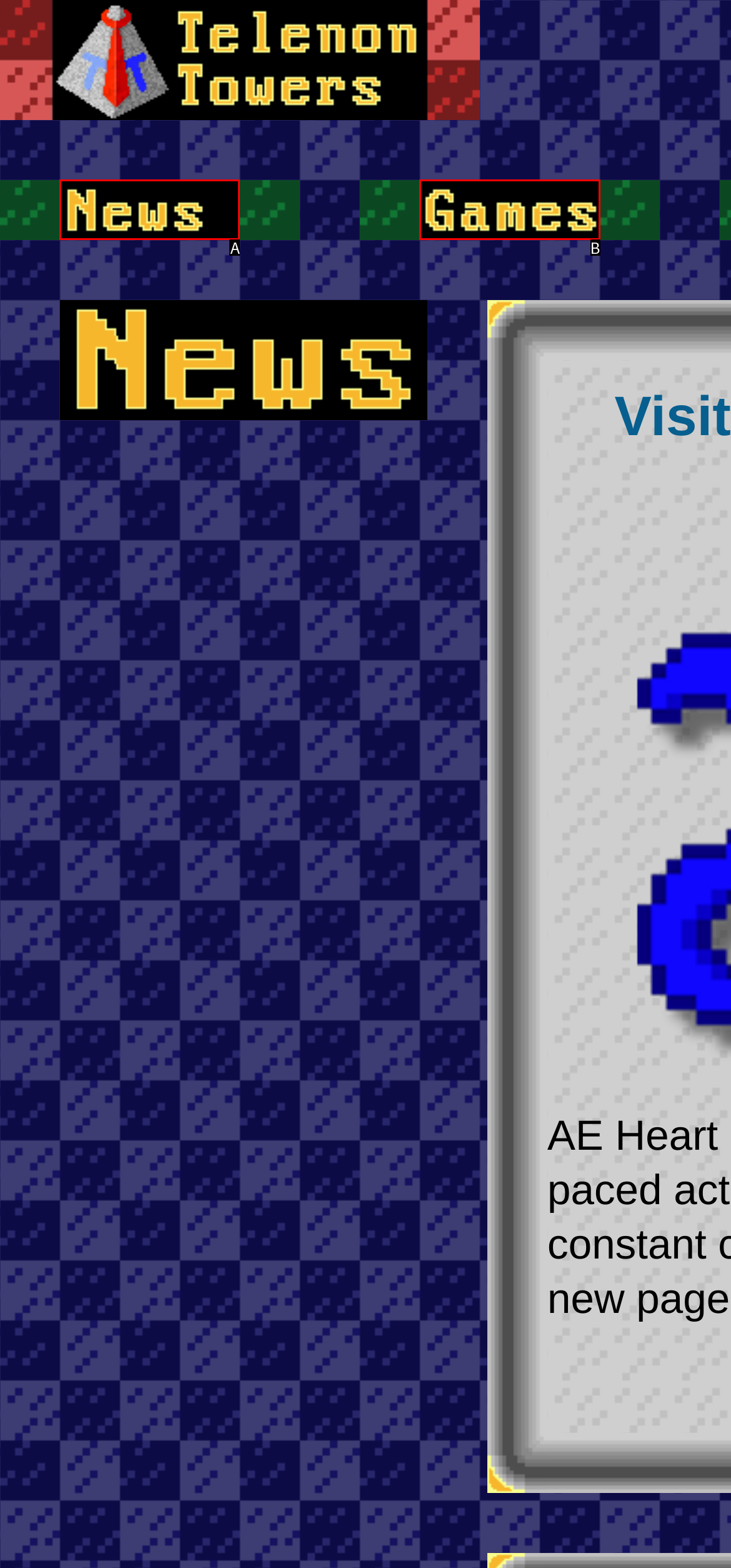Find the HTML element that matches the description provided: Games
Answer using the corresponding option letter.

B